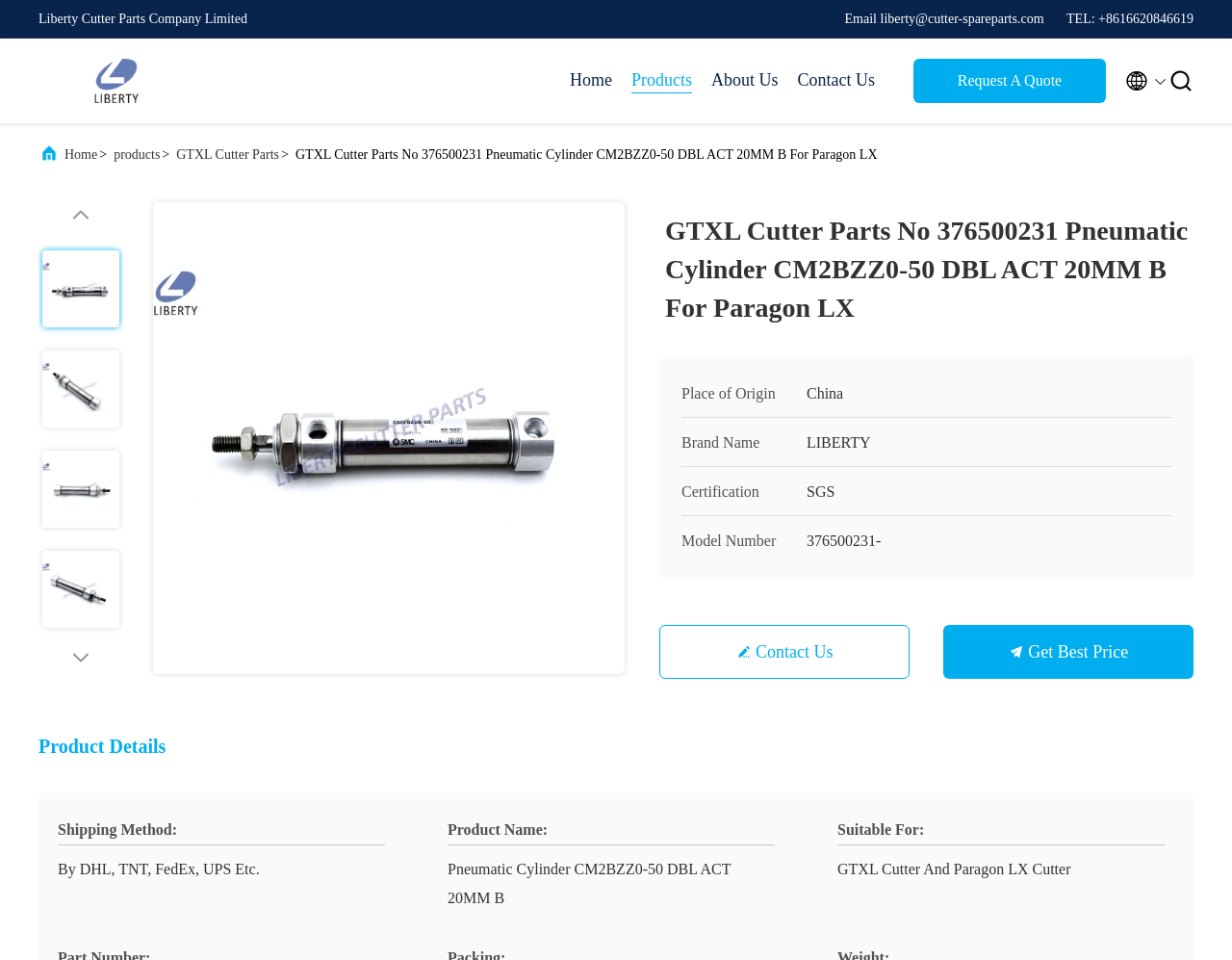Bounding box coordinates are to be given in the format (top-left x, top-left y, bottom-right x, bottom-right y). All values must be floating point numbers between 0 and 1. Provide the bounding box coordinate for the UI element described as: Request A Quote

[0.741, 0.061, 0.898, 0.107]